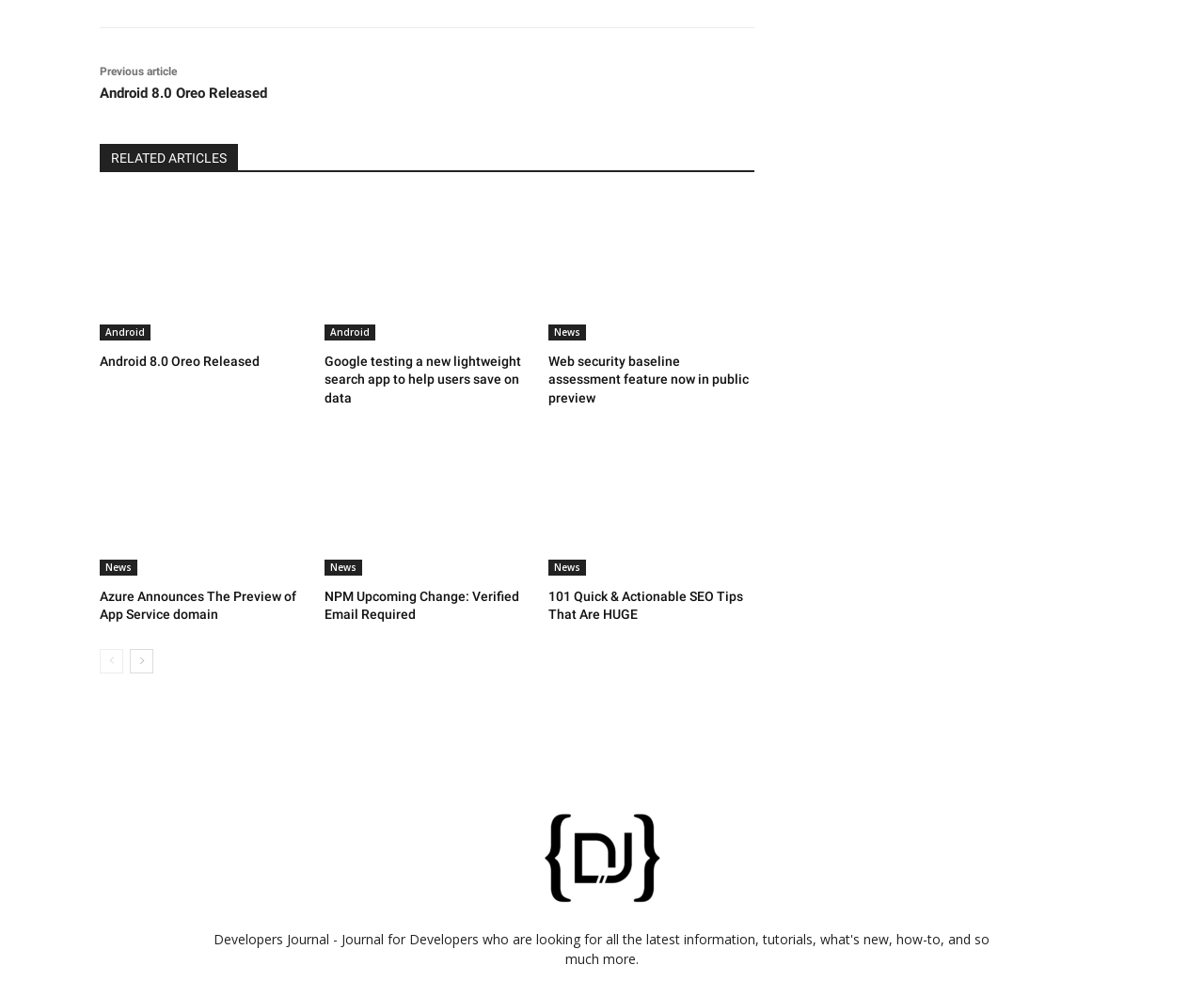Identify the bounding box coordinates of the part that should be clicked to carry out this instruction: "Navigate to the next page".

[0.108, 0.638, 0.127, 0.663]